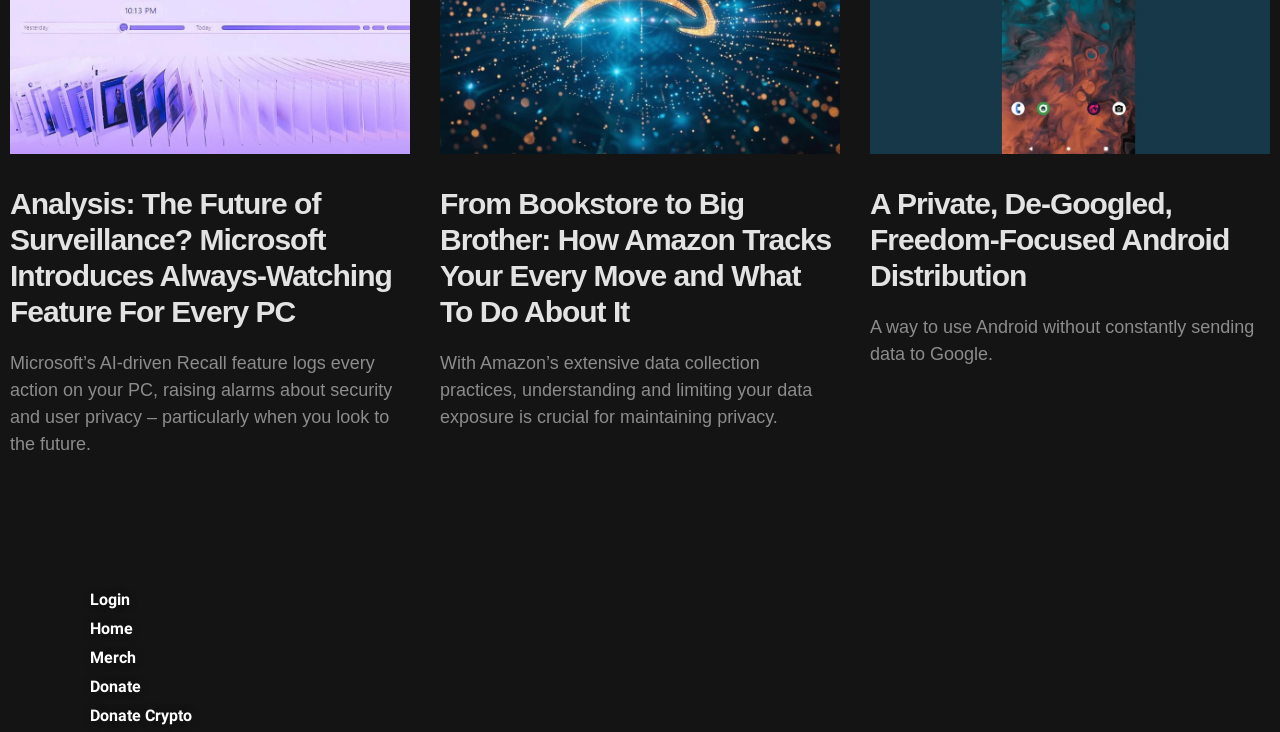Bounding box coordinates are specified in the format (top-left x, top-left y, bottom-right x, bottom-right y). All values are floating point numbers bounded between 0 and 1. Please provide the bounding box coordinate of the region this sentence describes: Contact us

None